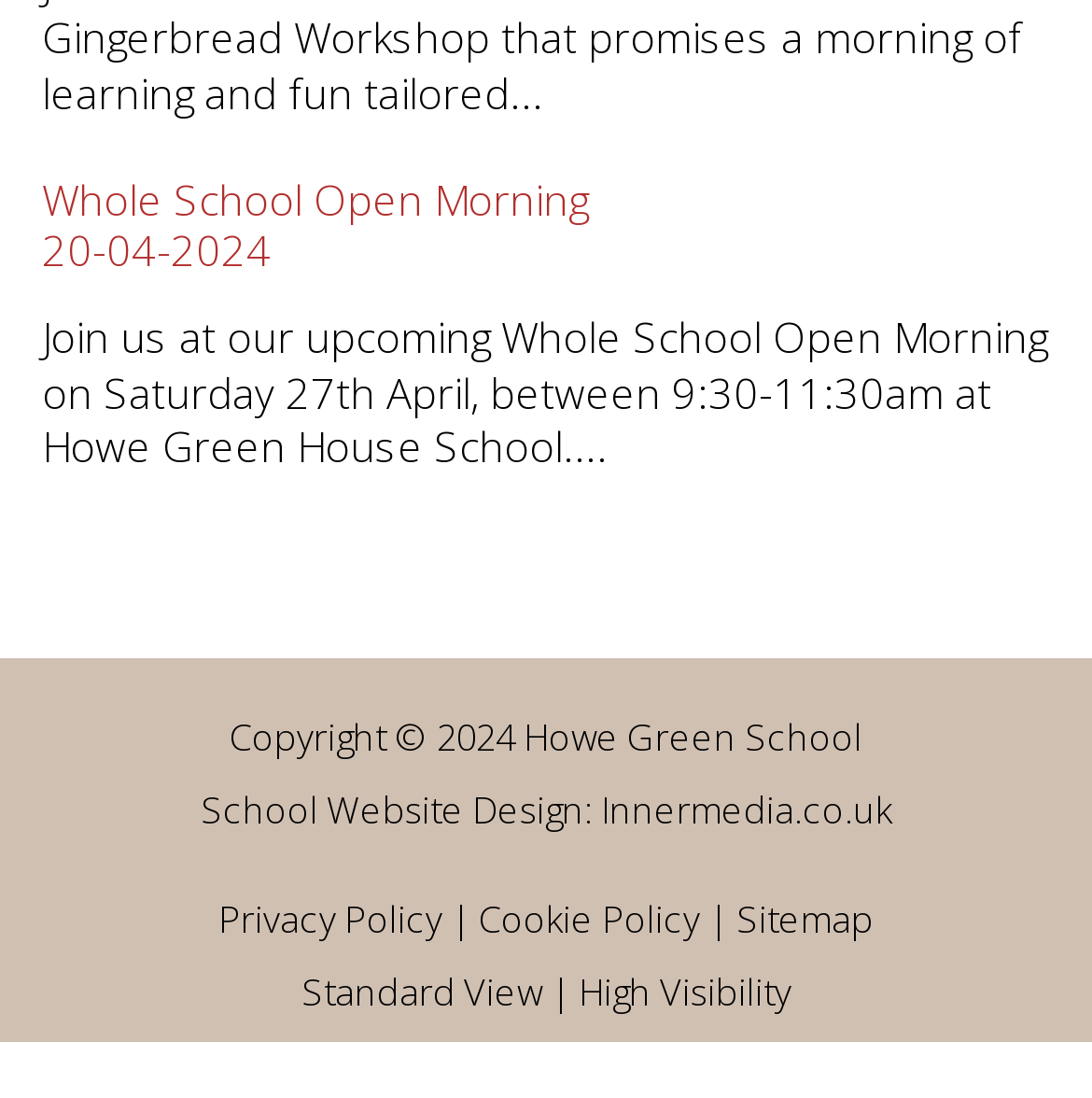Highlight the bounding box coordinates of the region I should click on to meet the following instruction: "View the details of the event on 20-04-2024".

[0.038, 0.201, 0.249, 0.252]